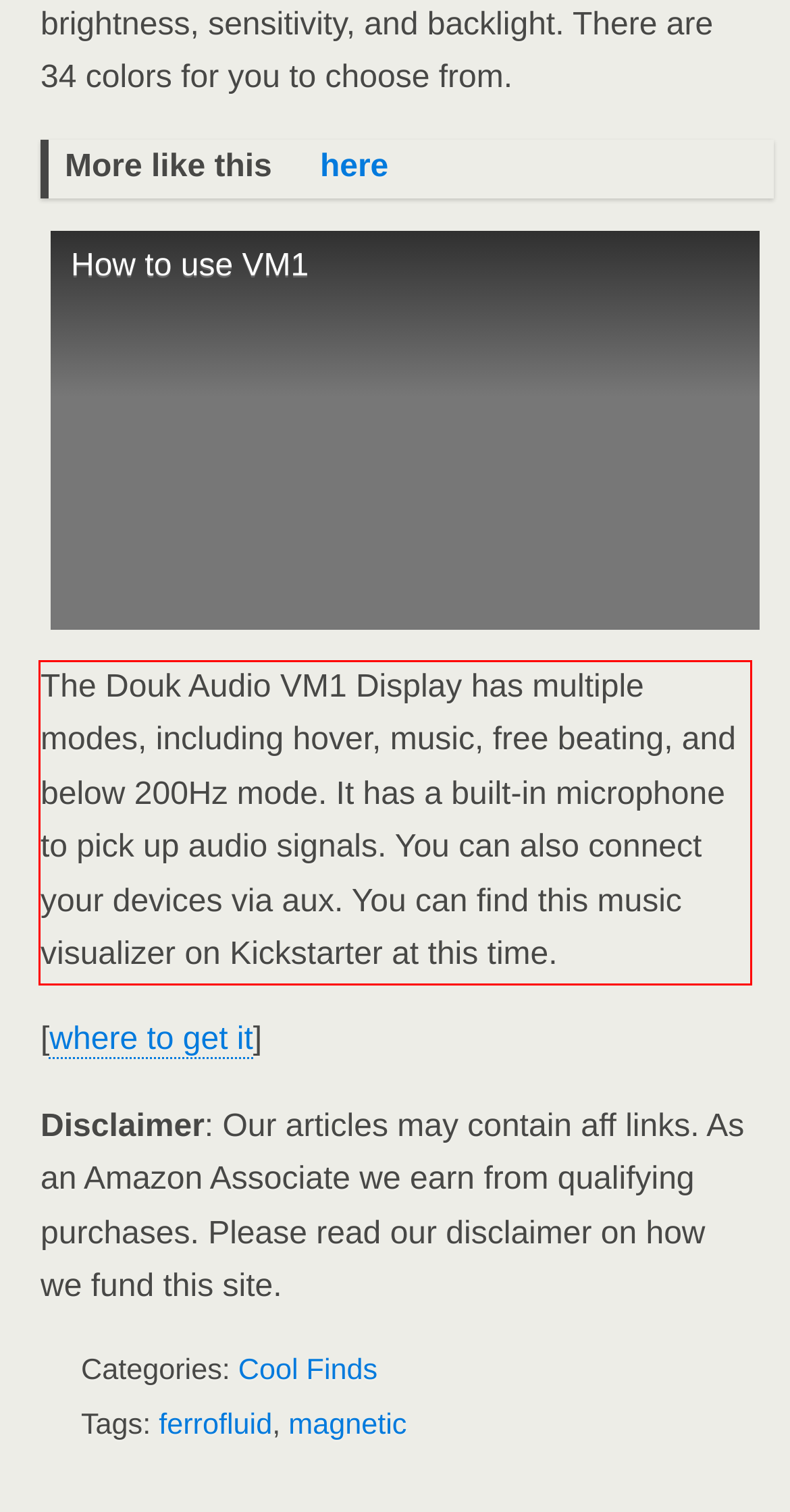In the given screenshot, locate the red bounding box and extract the text content from within it.

The Douk Audio VM1 Display has multiple modes, including hover, music, free beating, and below 200Hz mode. It has a built-in microphone to pick up audio signals. You can also connect your devices via aux. You can find this music visualizer on Kickstarter at this time.